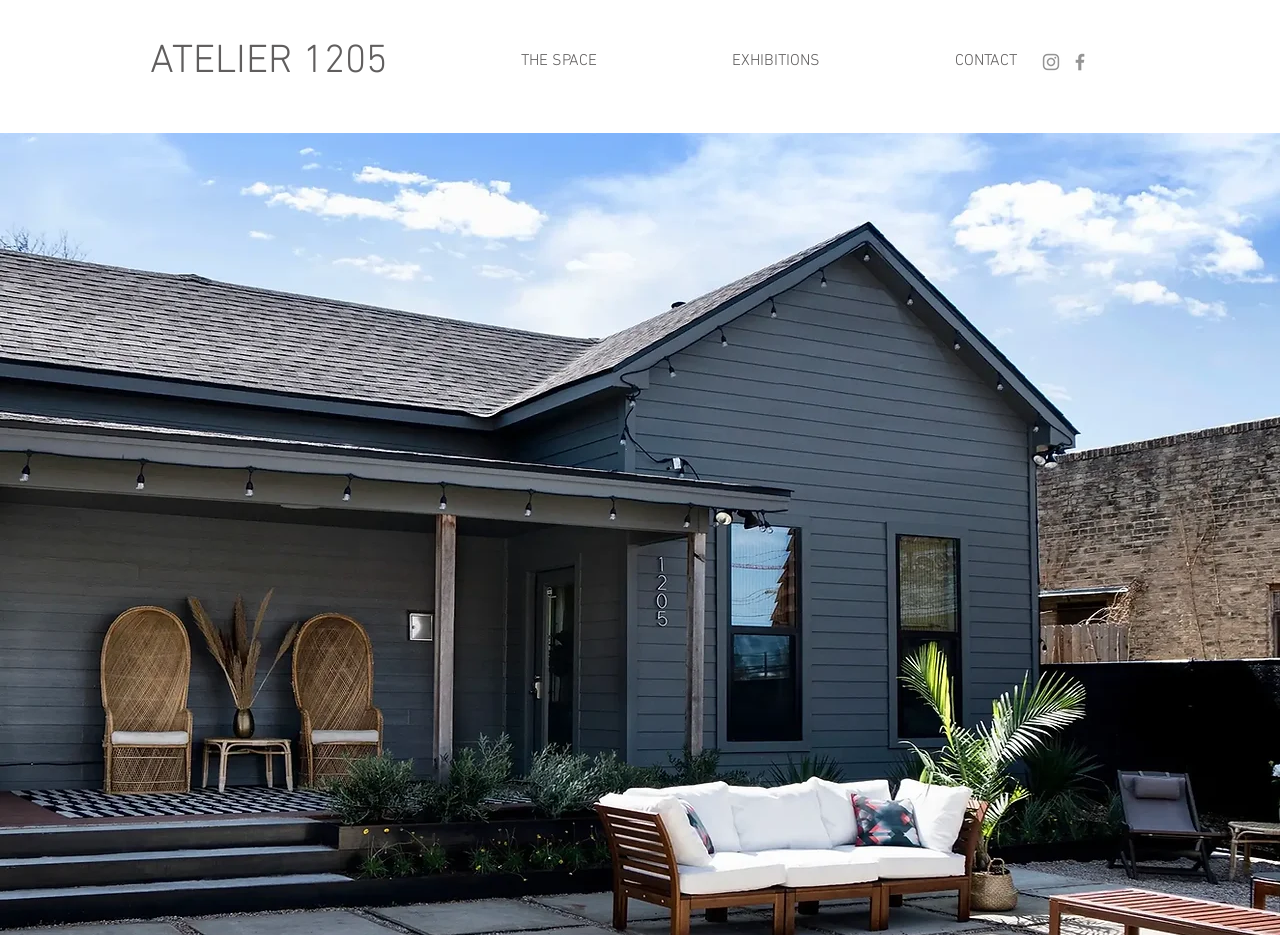Create a detailed summary of the webpage's content and design.

The webpage is about Atelier 1205, a venue and space rental for events, particularly during SXSW in Austin. 

At the top of the page, there is a prominent heading "ATELIER 1205" which is also a link. Below this heading, there is a navigation menu labeled "Site" that contains three links: "THE SPACE", "EXHIBITIONS", and "CONTACT", arranged horizontally from left to right. 

On the top right corner of the page, there is a social bar with two links, "Instagram" and "Facebook", each accompanied by its respective icon. 

Note: The provided meta description is not descriptive enough to provide more information about the webpage content.